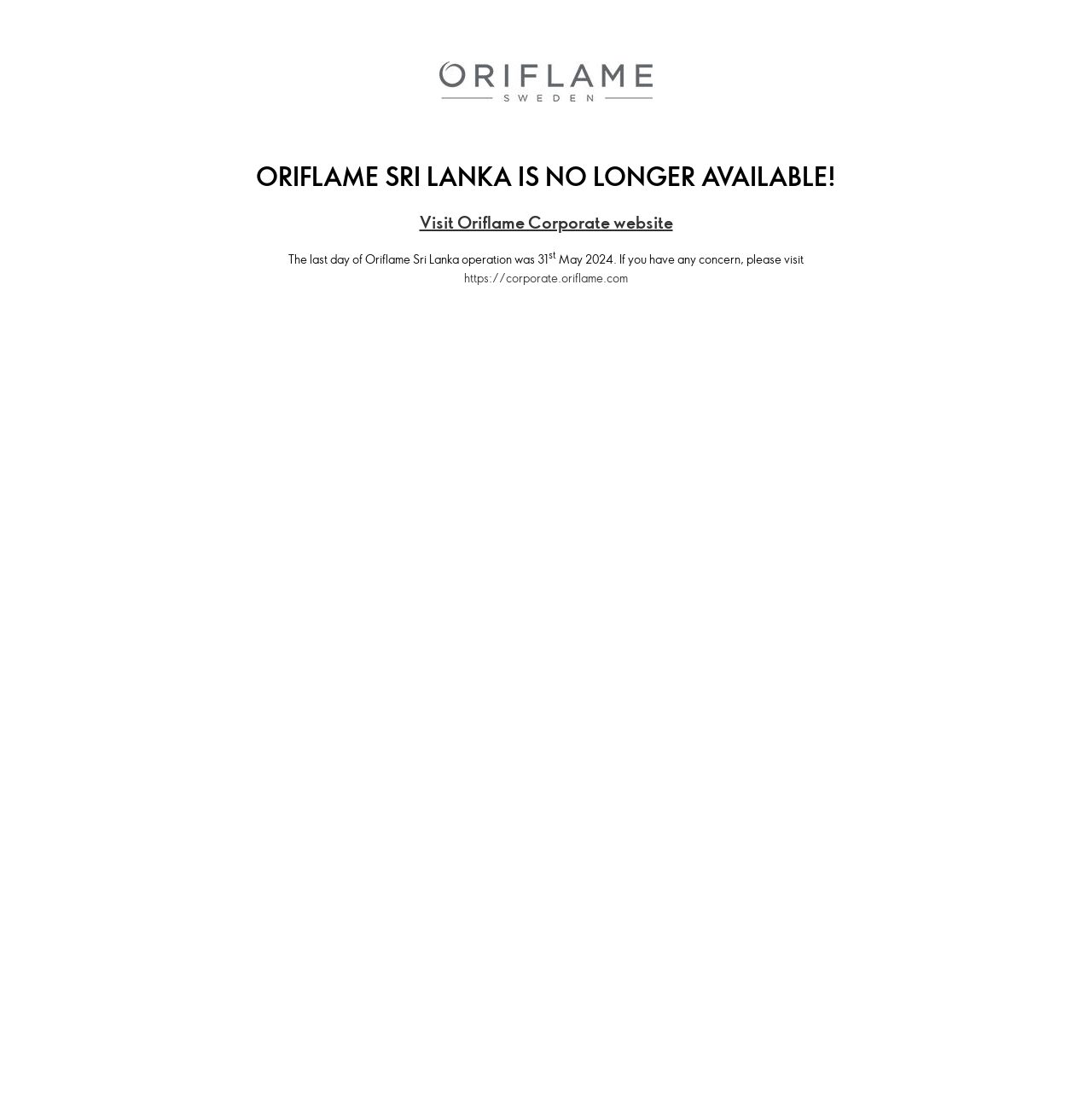Using the webpage screenshot, find the UI element described by https://corporate.oriflame.com. Provide the bounding box coordinates in the format (top-left x, top-left y, bottom-right x, bottom-right y), ensuring all values are floating point numbers between 0 and 1.

[0.425, 0.244, 0.575, 0.259]